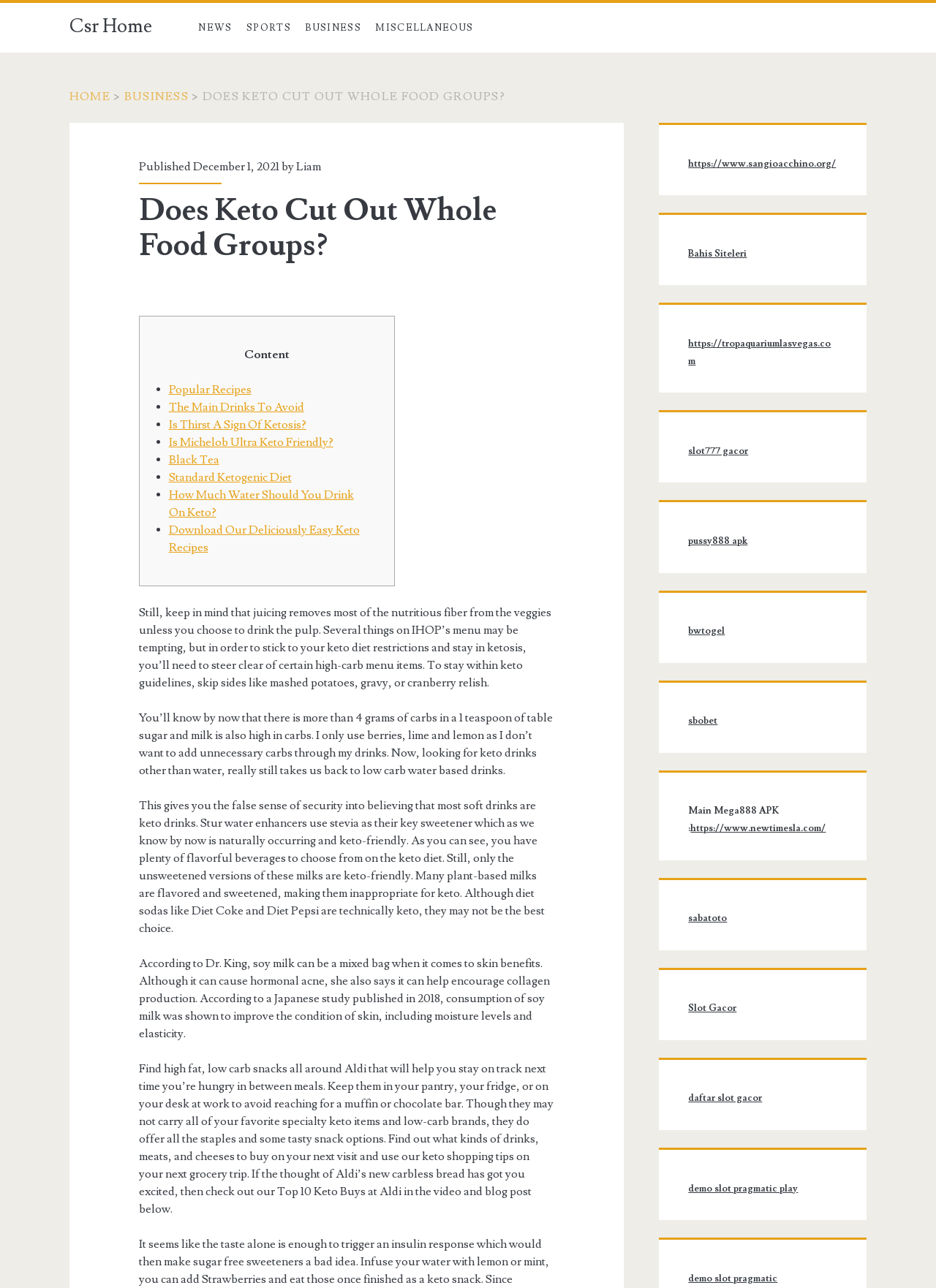Who is the author of the article?
Answer briefly with a single word or phrase based on the image.

Liam